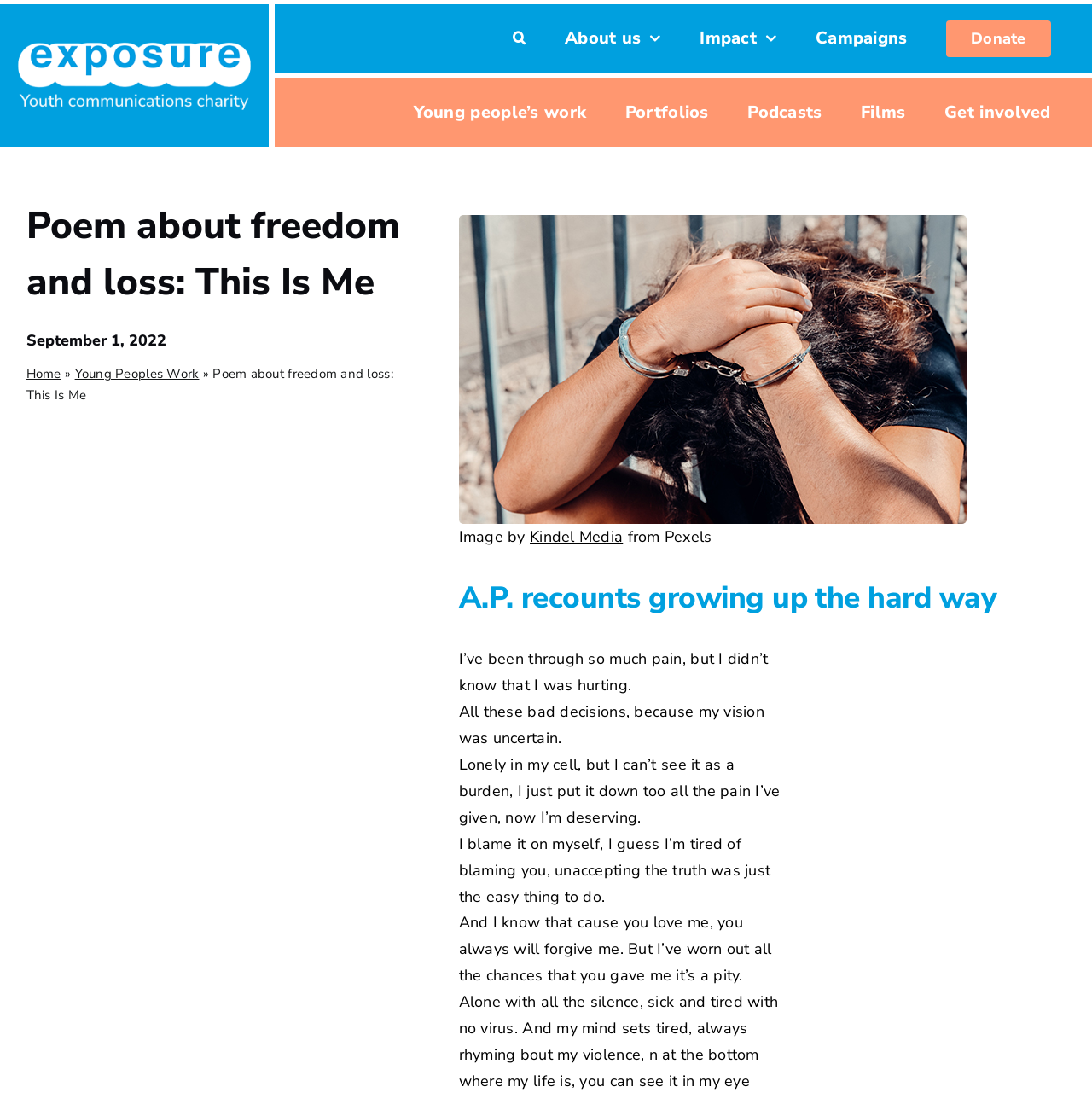How many links are in the 'Breadcrumb' navigation?
Please answer the question with a single word or phrase, referencing the image.

3